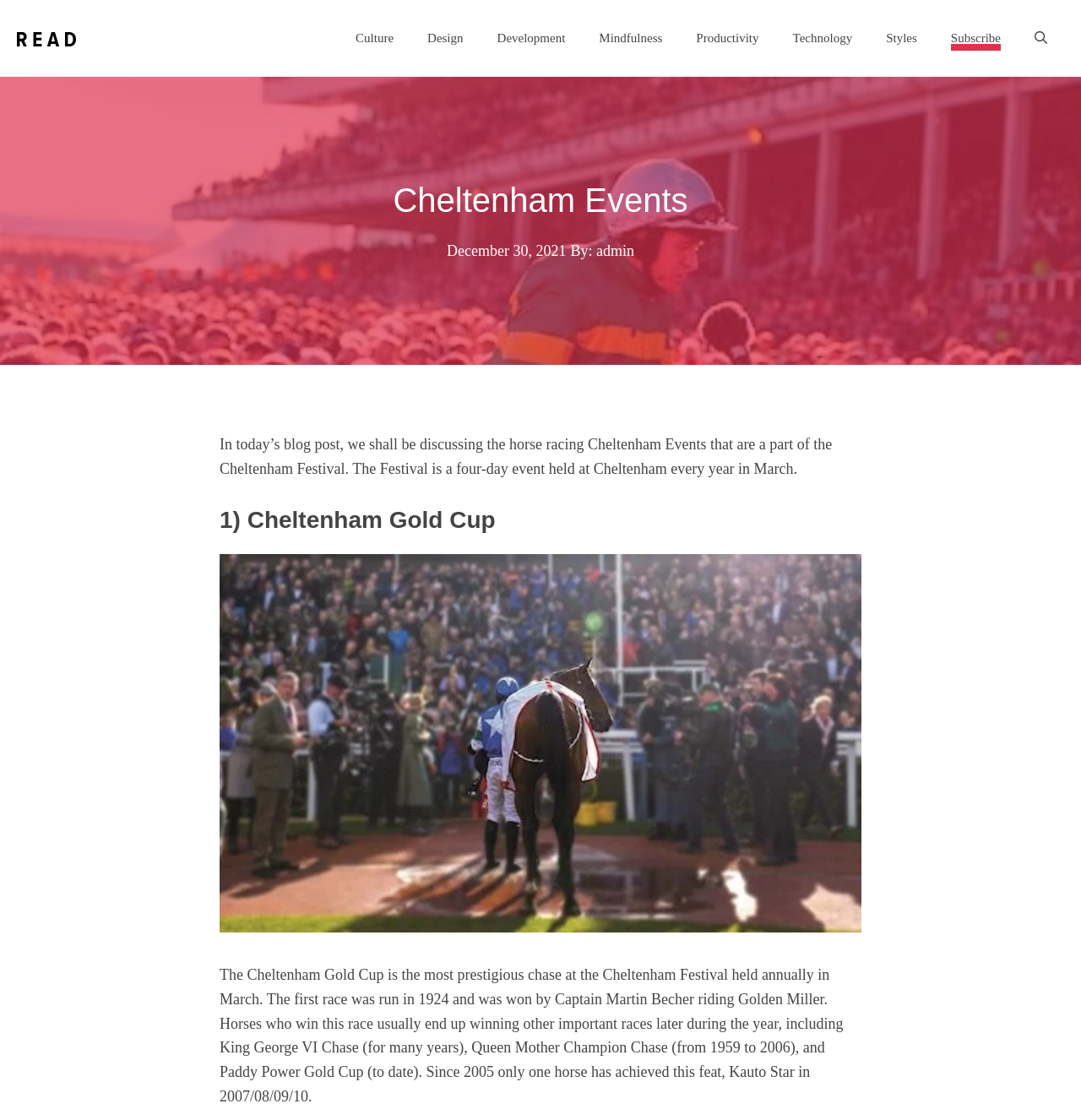Identify the bounding box coordinates of the clickable section necessary to follow the following instruction: "Open the search bar". The coordinates should be presented as four float numbers from 0 to 1, i.e., [left, top, right, bottom].

[0.941, 0.023, 0.984, 0.045]